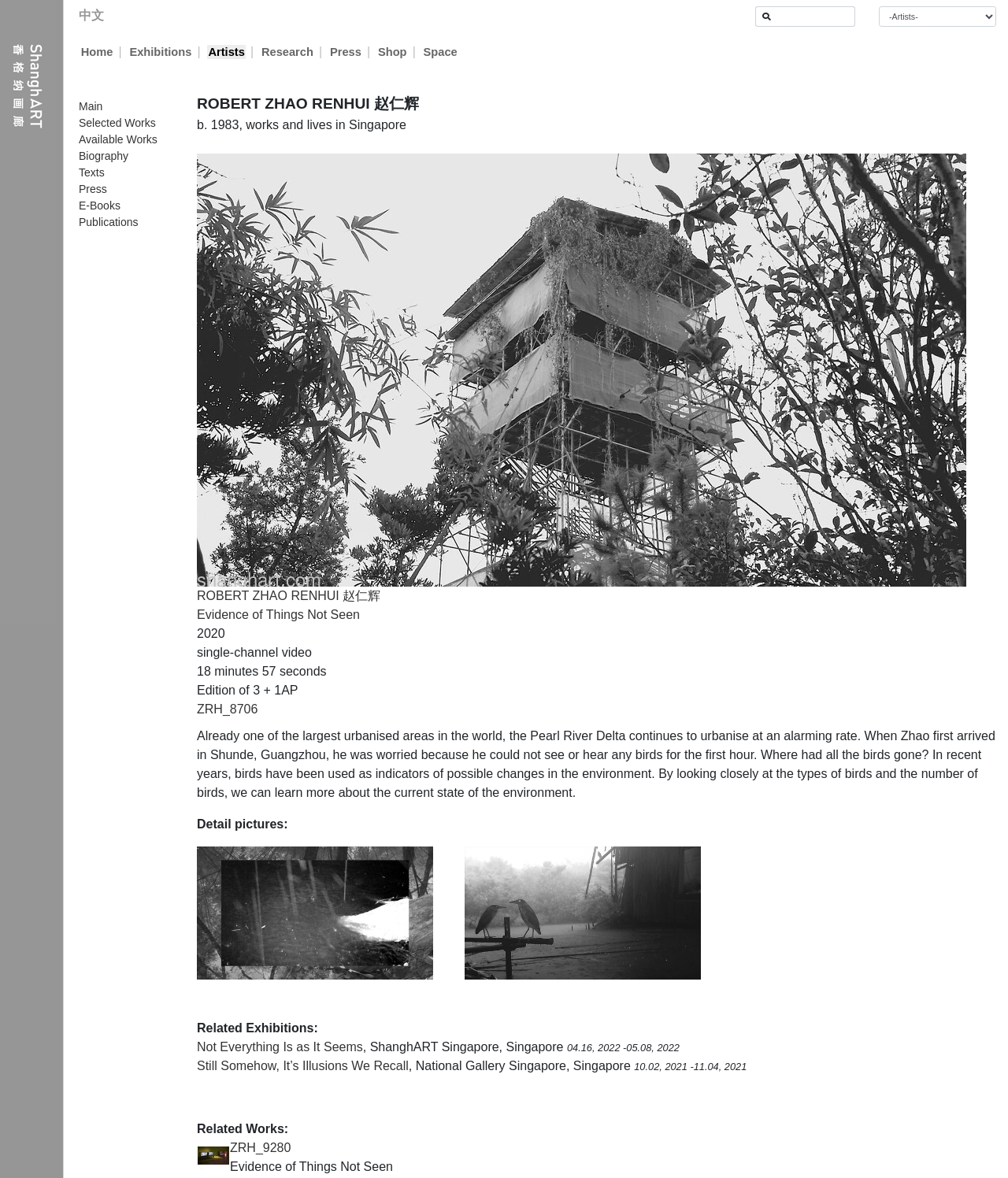Offer an extensive depiction of the webpage and its key elements.

This webpage is about Robert Zhao Renhui, a Singaporean artist, and his artwork "Evidence of Things Not Seen". At the top left corner, there is a small image of the ShanghART Gallery logo. Next to it, there are links to switch between languages, including "中文" (Chinese). On the top right corner, there is a search button and a textbox to input search queries. A combobox is also located nearby, allowing users to select options.

Below the top section, there is a navigation menu with links to "Home", "Exhibitions", "Artists", "Research", "Press", "Shop", and "Space". These links are separated by vertical lines.

The main content of the webpage is about Robert Zhao Renhui's artwork. There is a large image of the artwork, "ZRH_8706", which takes up most of the page. Above the image, there are links to "Main", "Selected Works", "Available Works", "Biography", "Texts", "Press", and "E-Books". These links are related to the artist's profile and works.

Below the image, there is a description of the artwork, including the title "Evidence of Things Not Seen", the year "2020", and details about the artwork, such as its medium and duration. There is also a paragraph of text describing the artwork's concept, which is about the urbanization of the Pearl River Delta and the disappearance of birds.

Further down, there are links to "Detail pictures" and several images of the artwork. There is also a section titled "Related Exhibitions", which lists two exhibitions related to the artist, including "Not Everything Is as It Seems" and "Still Somehow, It’s Illusions We Recall". Each exhibition has a link to its details, including the location and date.

Finally, there is a section titled "Related Works", which lists another artwork by the artist, "ZRH_9280", with a link to its details.